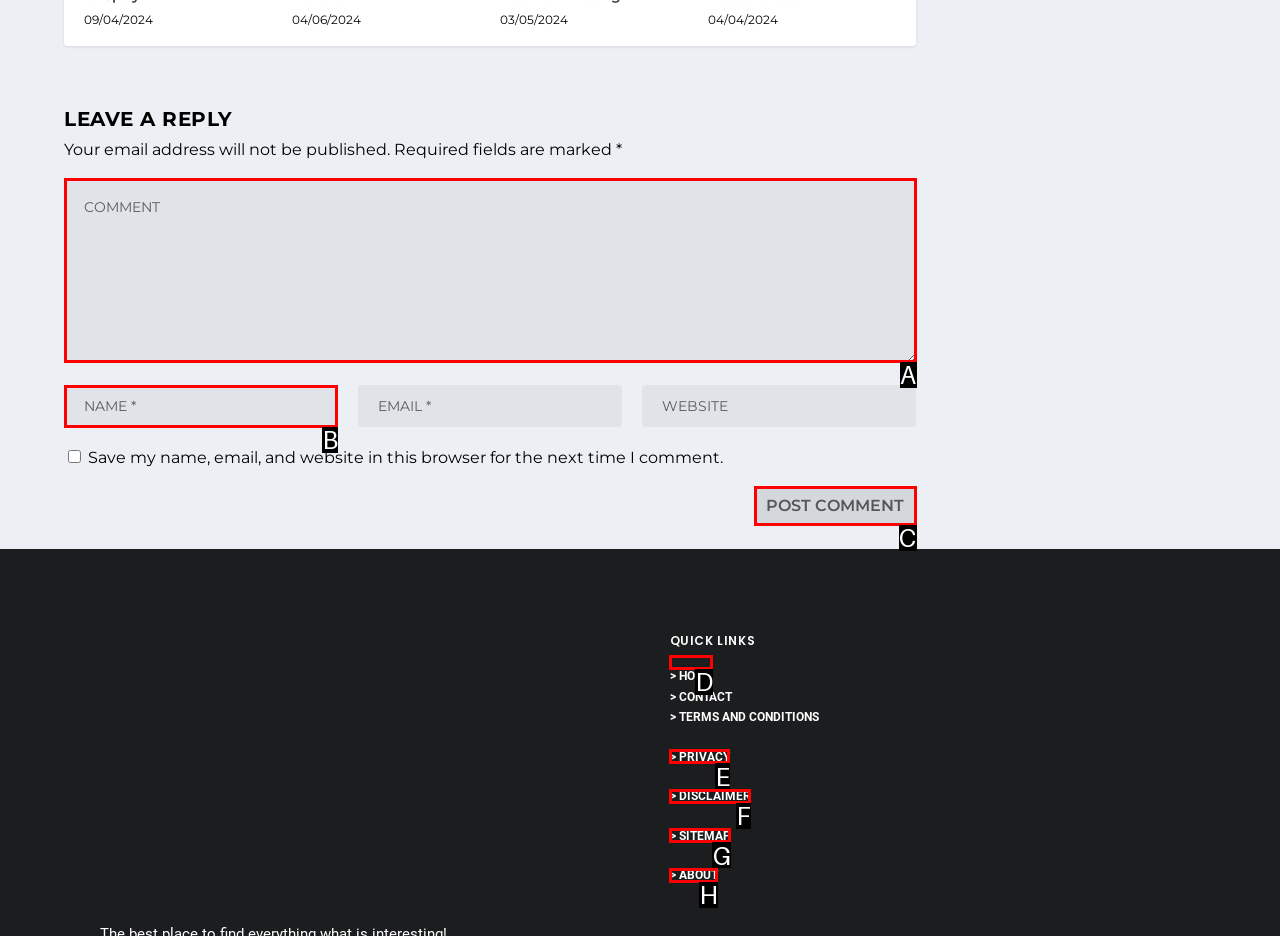Identify the letter of the UI element you should interact with to perform the task: Go to the home page
Reply with the appropriate letter of the option.

D